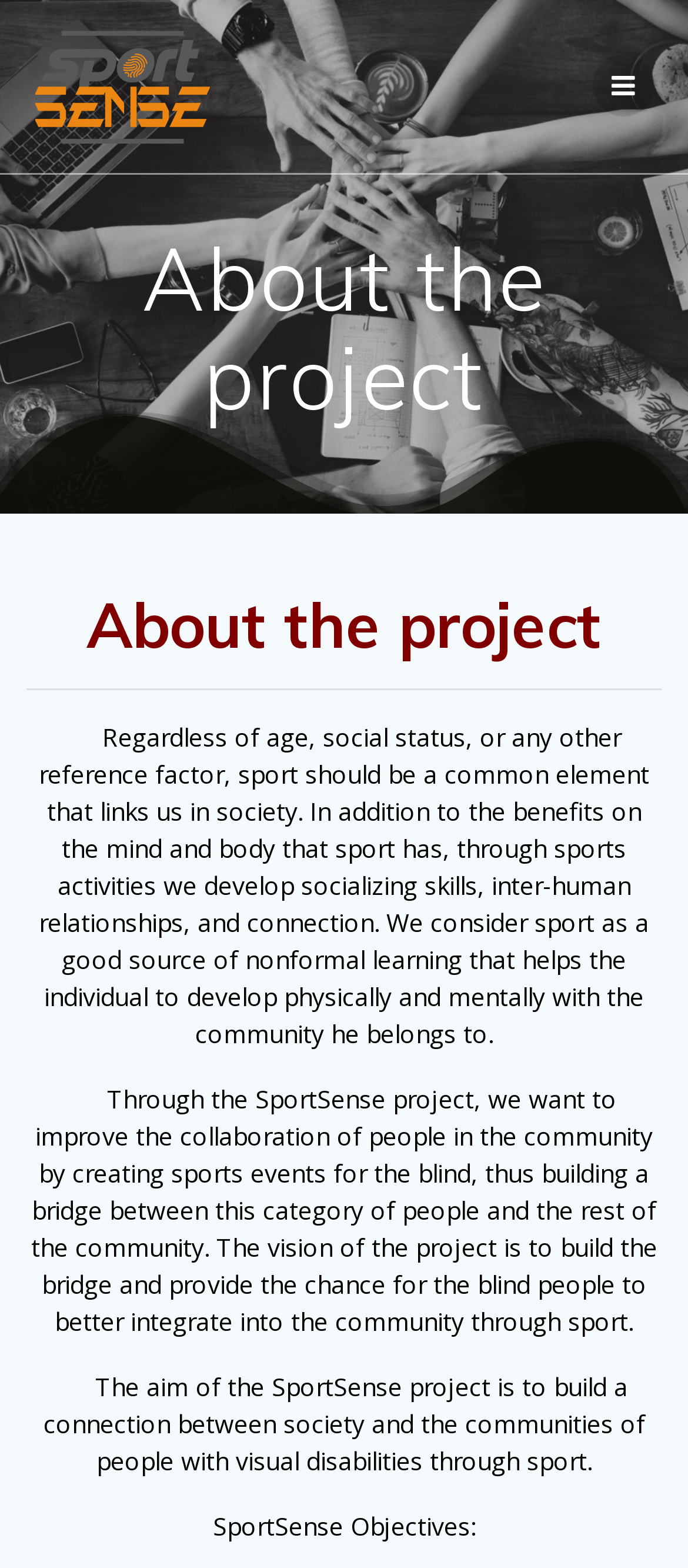Write a detailed summary of the webpage, including text, images, and layout.

The webpage is about the Sport Sense Project, which aims to promote social integration and community building through sports, particularly for people with visual disabilities. 

At the top left of the page, there is a link to the Sport Sense Project, accompanied by an image with the same name. On the top right, there is a small icon represented by a Unicode character. 

Below the top section, there are two headings with the same text "About the project", one above the other. A horizontal separator line follows these headings. 

The main content of the page is divided into three paragraphs. The first paragraph explains the importance of sports in society, highlighting its benefits for the mind and body, as well as its role in developing socializing skills and inter-human relationships. 

The second paragraph describes the goal of the SportSense project, which is to improve collaboration between people in the community by creating sports events for the blind, thus building a bridge between this category of people and the rest of the community. 

The third paragraph summarizes the aim of the SportSense project, which is to build a connection between society and the communities of people with visual disabilities through sport. 

Finally, at the bottom of the page, there is a heading "SportSense Objectives", which is likely to introduce a list of specific objectives or goals of the project.